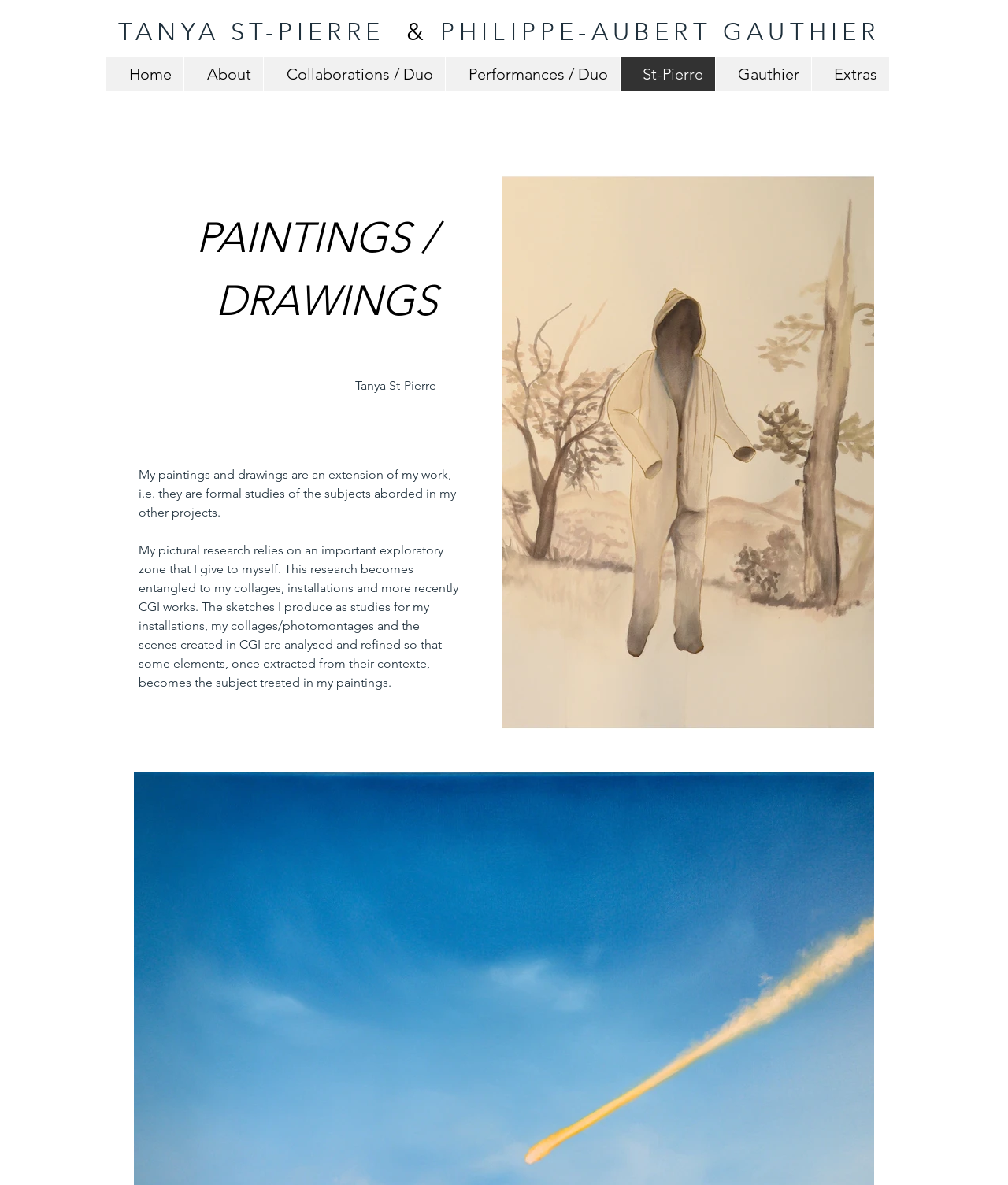Please pinpoint the bounding box coordinates for the region I should click to adhere to this instruction: "Click the 'Home' link".

[0.105, 0.049, 0.182, 0.076]